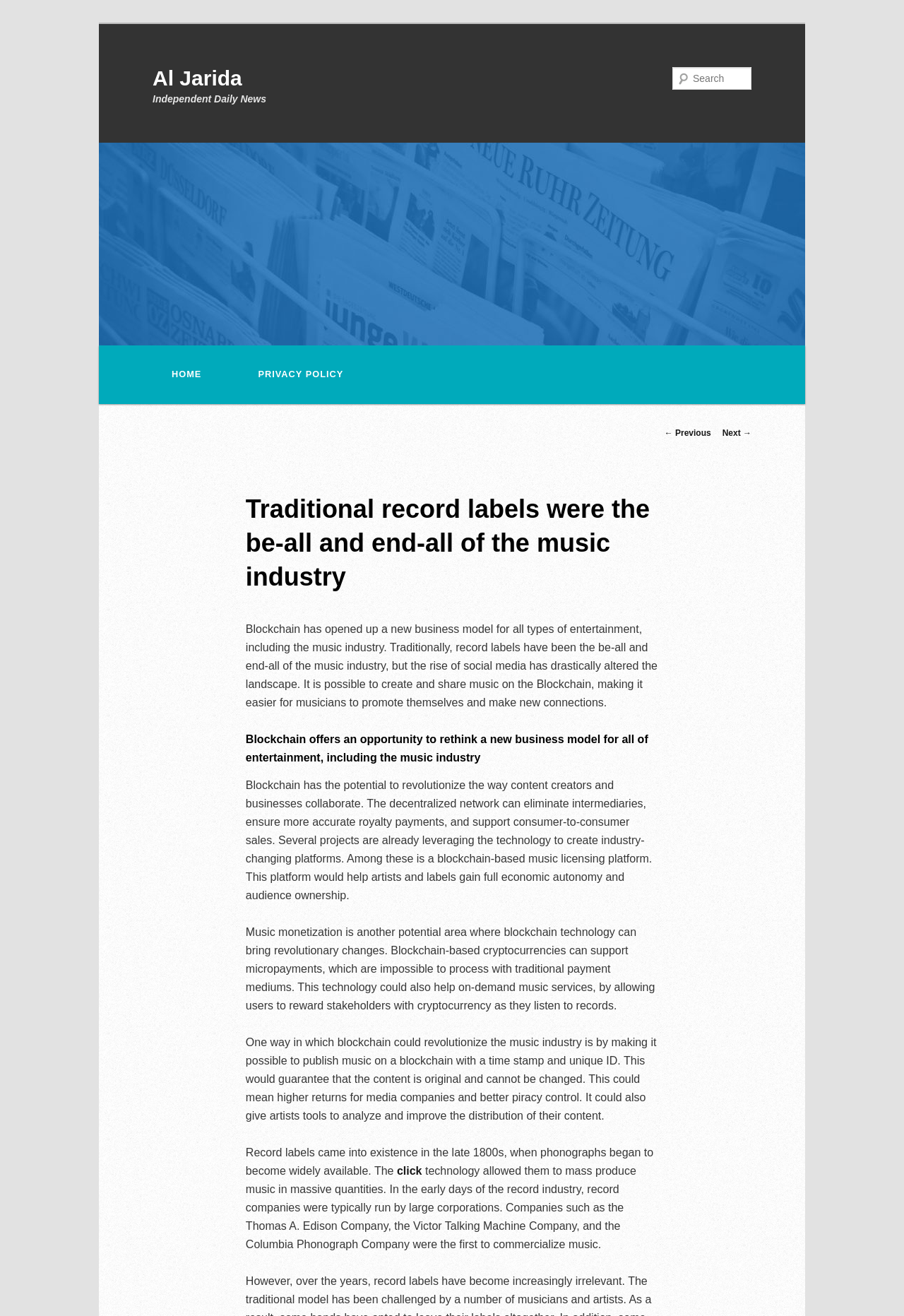Determine the bounding box coordinates for the clickable element to execute this instruction: "Search for something". Provide the coordinates as four float numbers between 0 and 1, i.e., [left, top, right, bottom].

[0.744, 0.051, 0.831, 0.068]